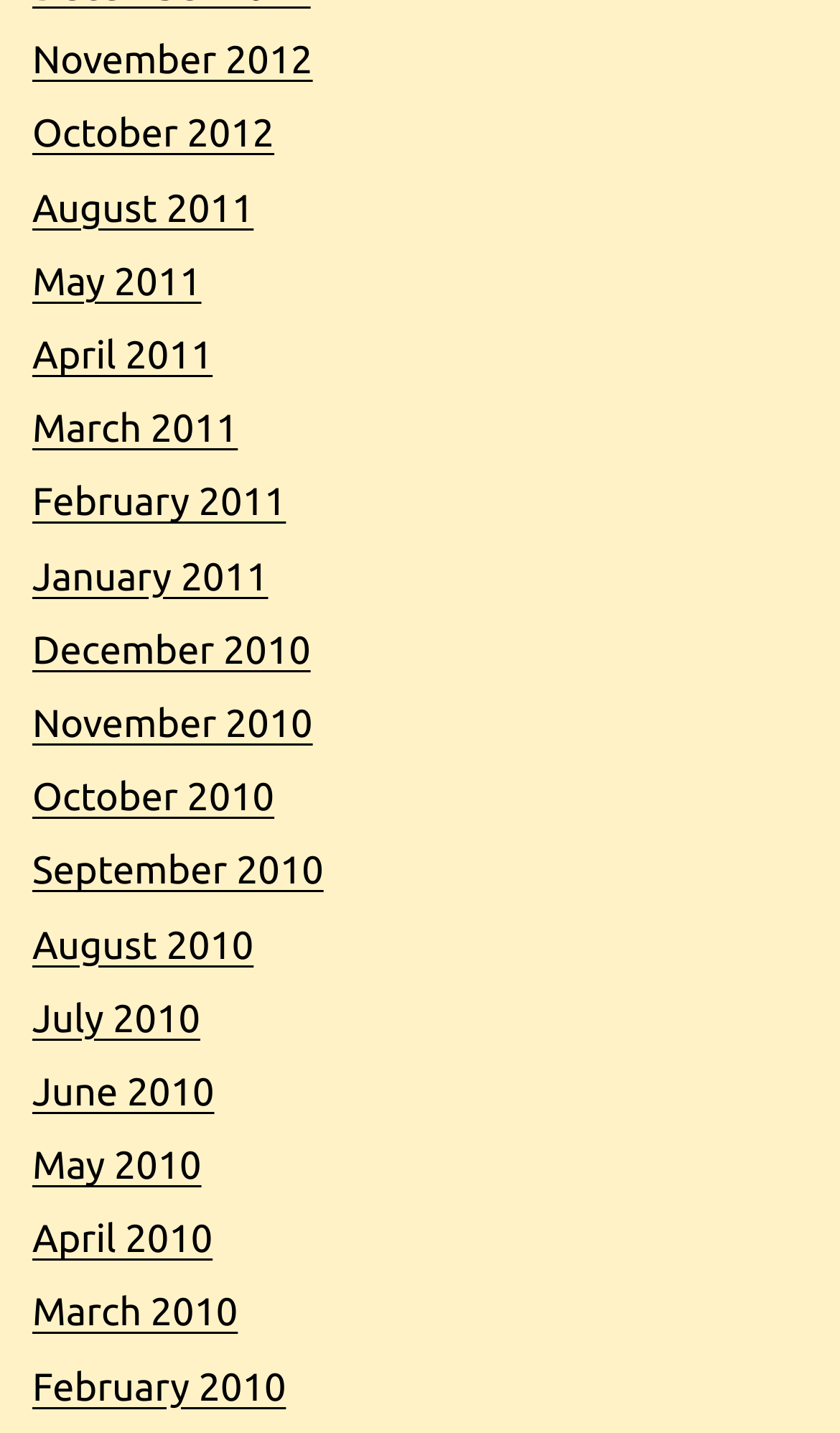Please determine the bounding box coordinates of the element to click on in order to accomplish the following task: "view May 2011". Ensure the coordinates are four float numbers ranging from 0 to 1, i.e., [left, top, right, bottom].

[0.038, 0.182, 0.24, 0.212]